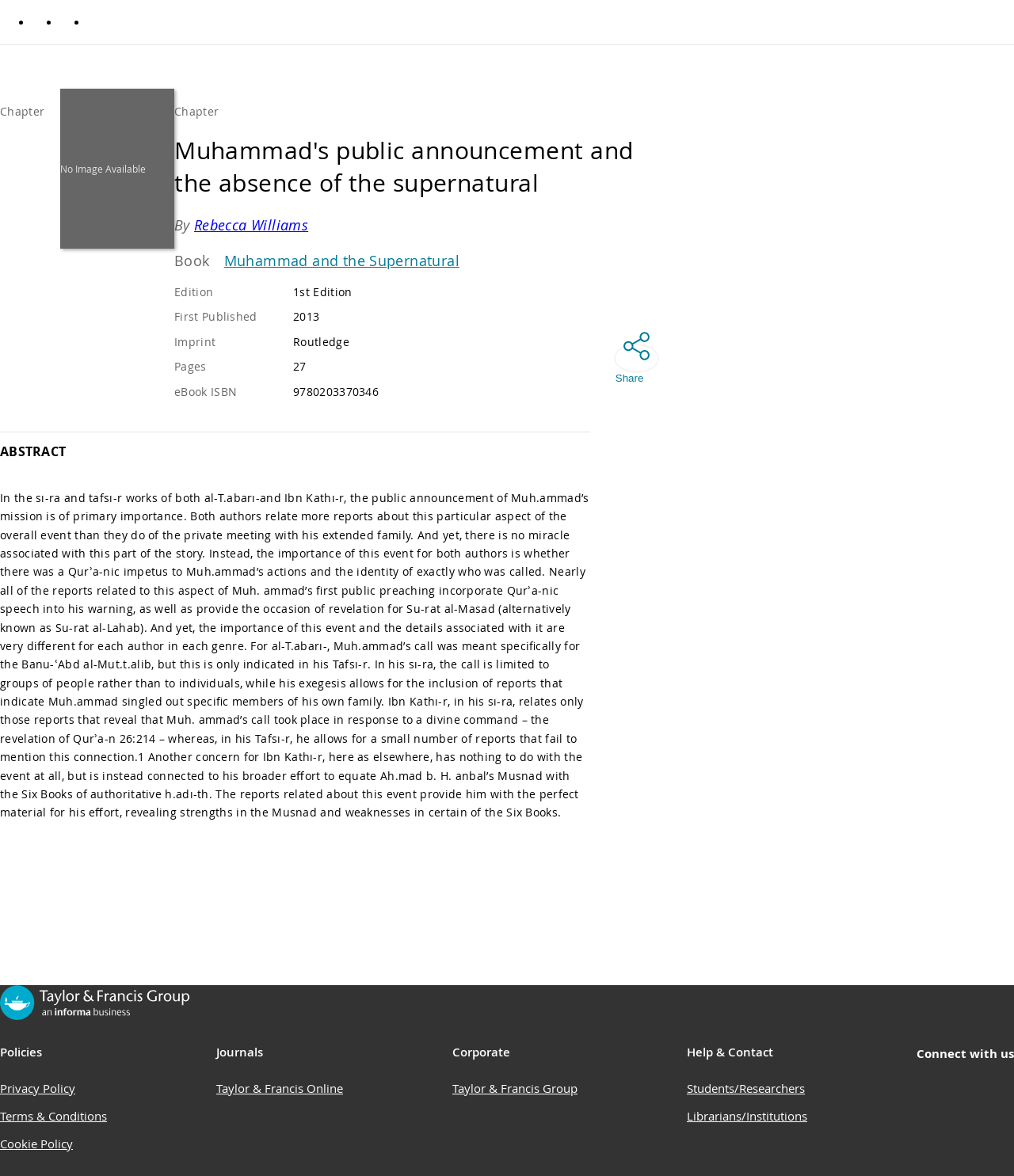What is the imprint of the book?
Look at the screenshot and provide an in-depth answer.

The imprint of the book can be found in the 'Parent Product Description' region, where it is written as 'Imprint: Routledge'.